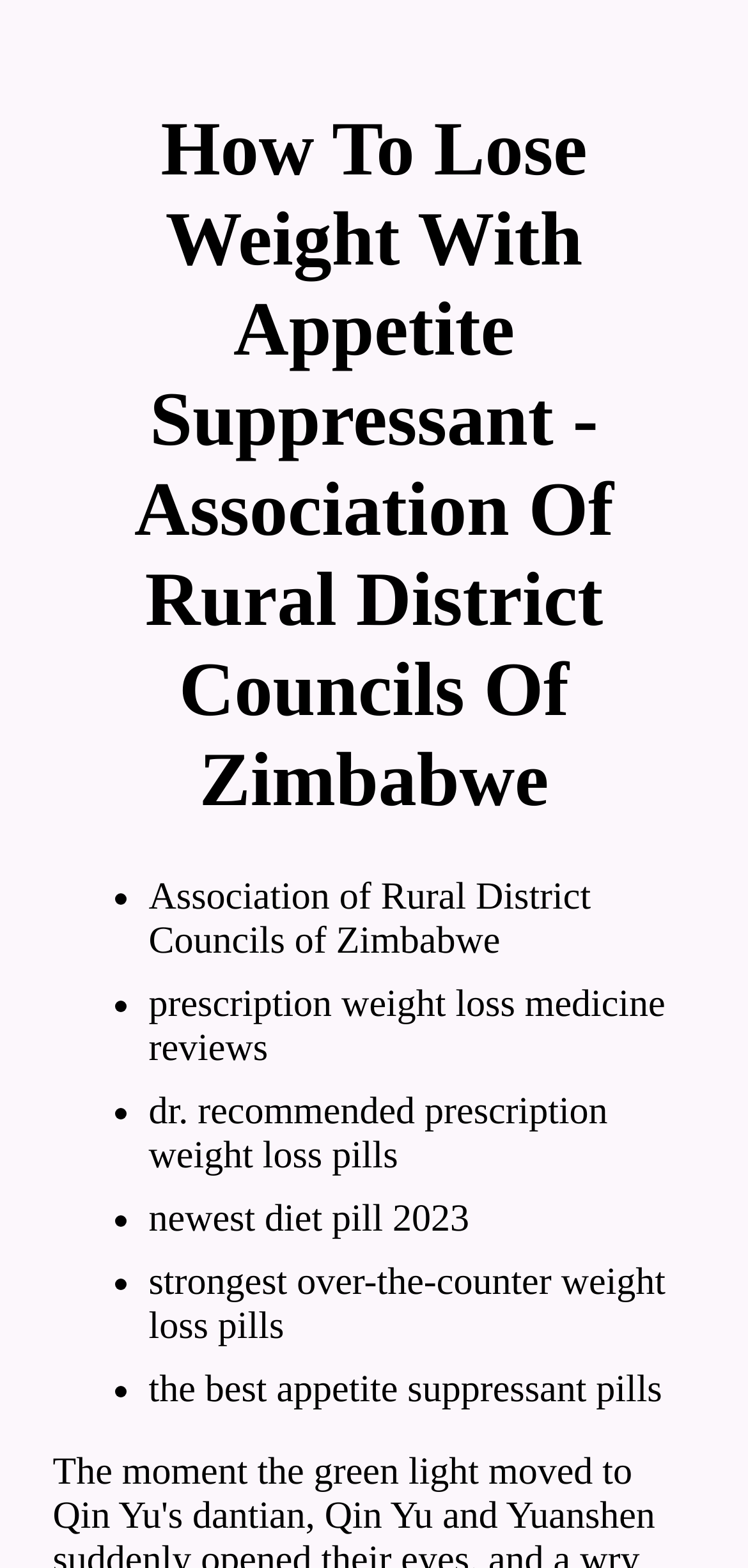Please reply to the following question with a single word or a short phrase:
What is the last list item on the webpage?

the best appetite suppressant pills